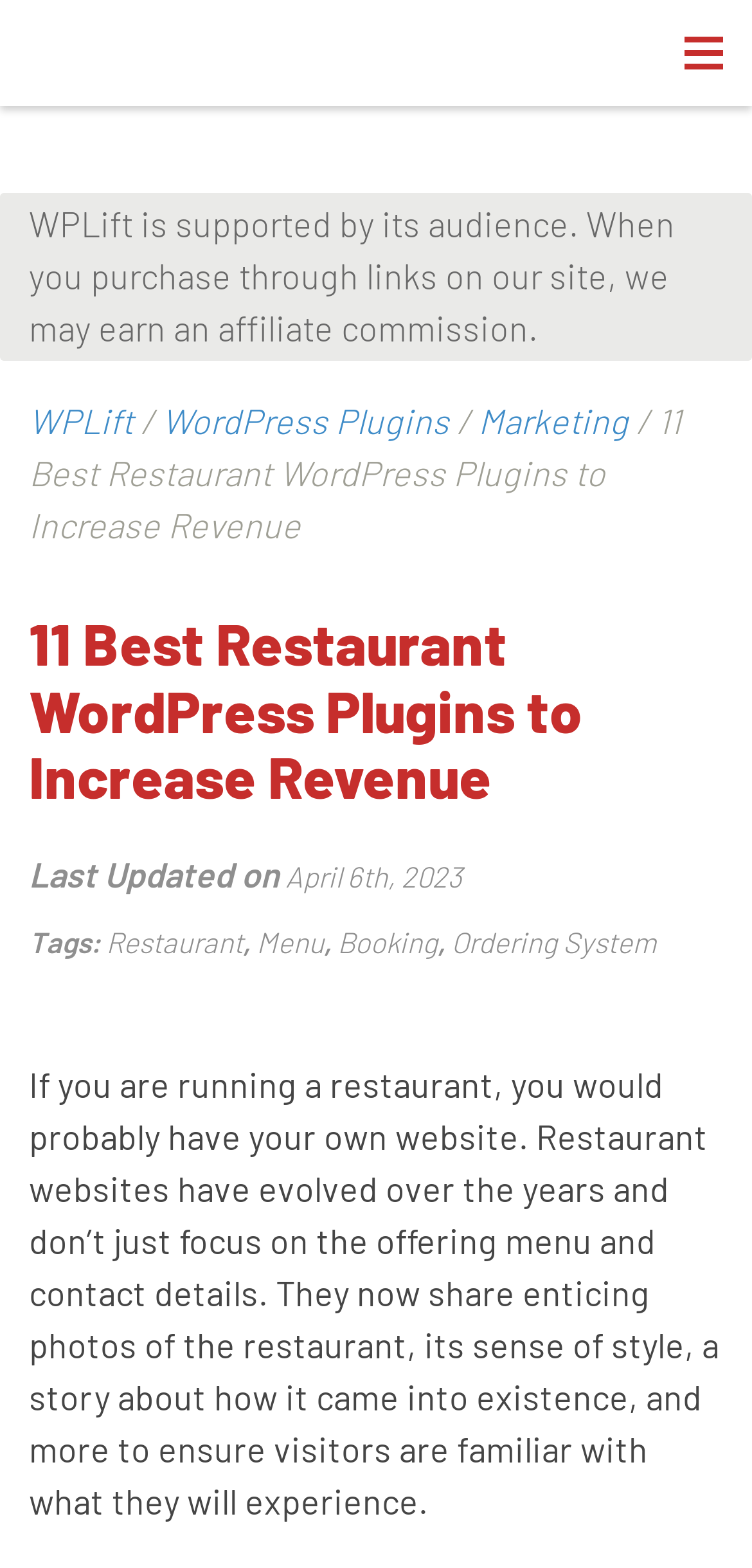Find and extract the text of the primary heading on the webpage.

11 Best Restaurant WordPress Plugins to Increase Revenue